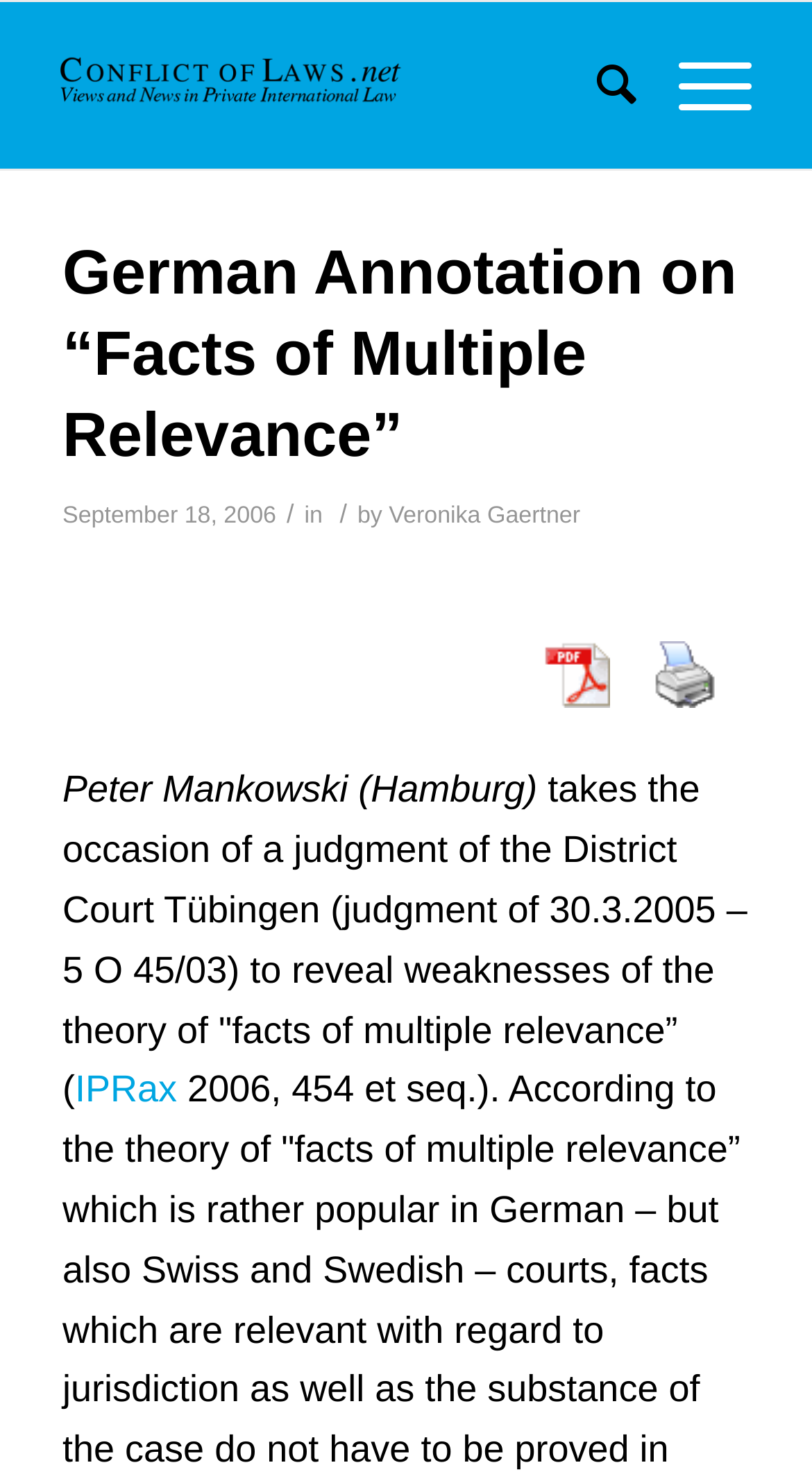Using the webpage screenshot, find the UI element described by alt="image_print" title="Print Content". Provide the bounding box coordinates in the format (top-left x, top-left y, bottom-right x, bottom-right y), ensuring all values are floating point numbers between 0 and 1.

[0.777, 0.426, 0.91, 0.485]